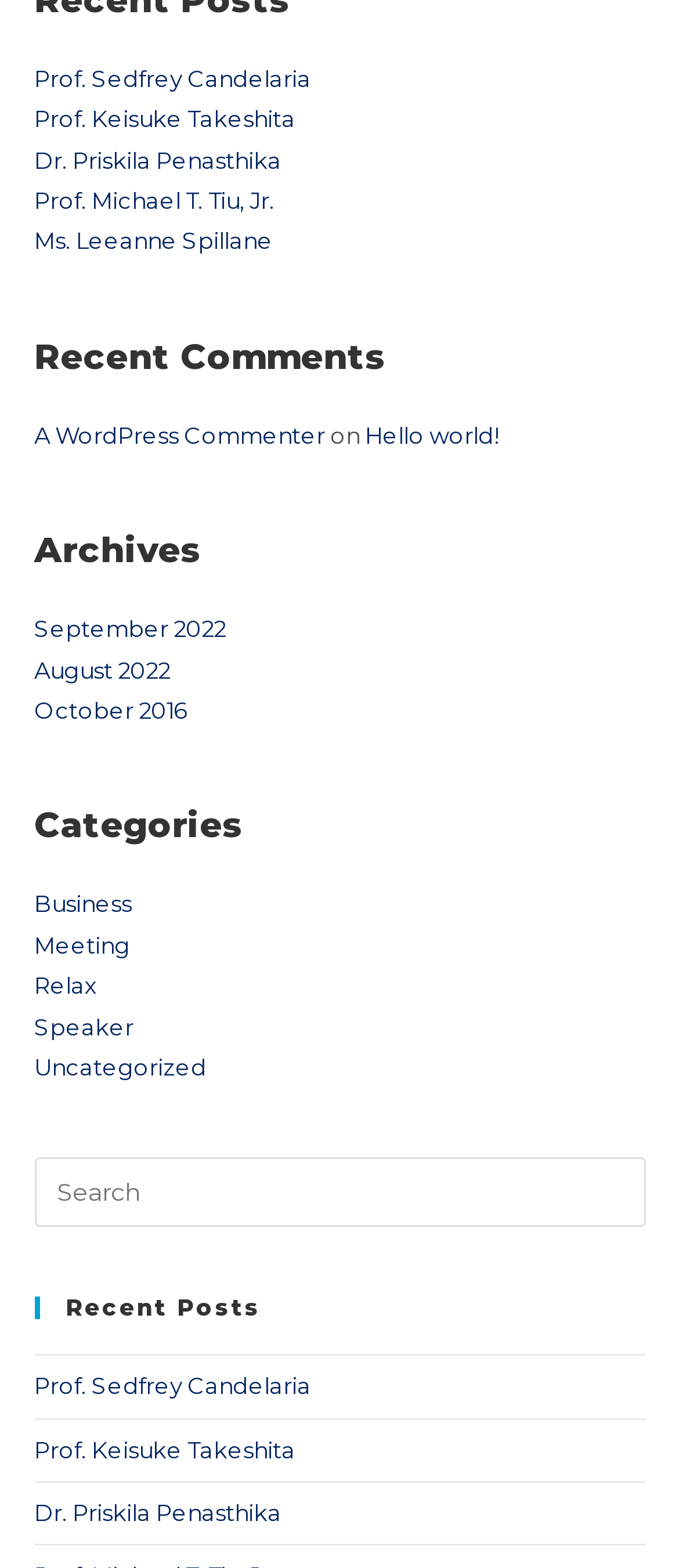Provide the bounding box coordinates of the HTML element described by the text: "Uncategorized".

[0.05, 0.671, 0.304, 0.689]